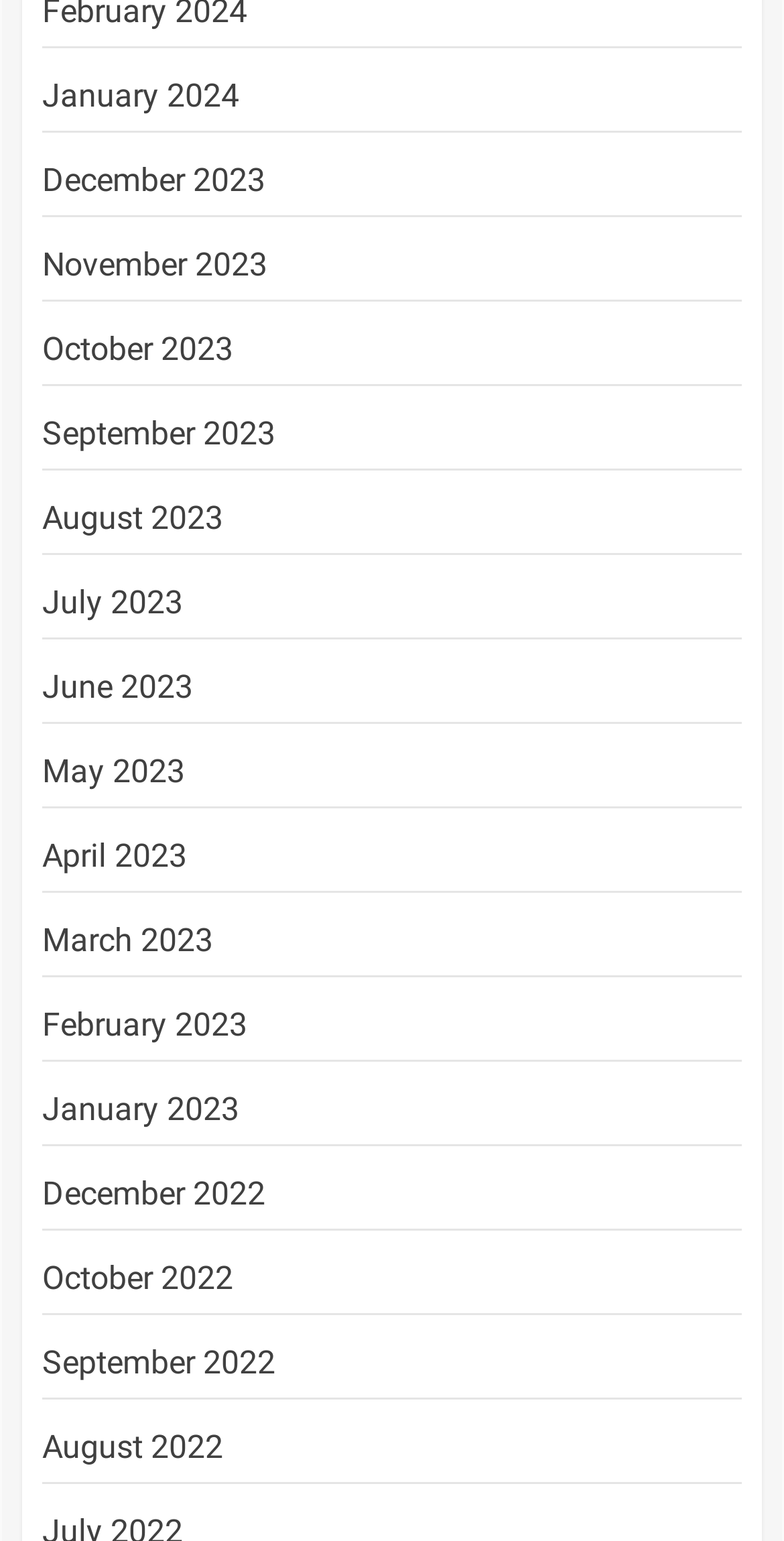How many links are there in the first row?
Answer the question with a single word or phrase, referring to the image.

4